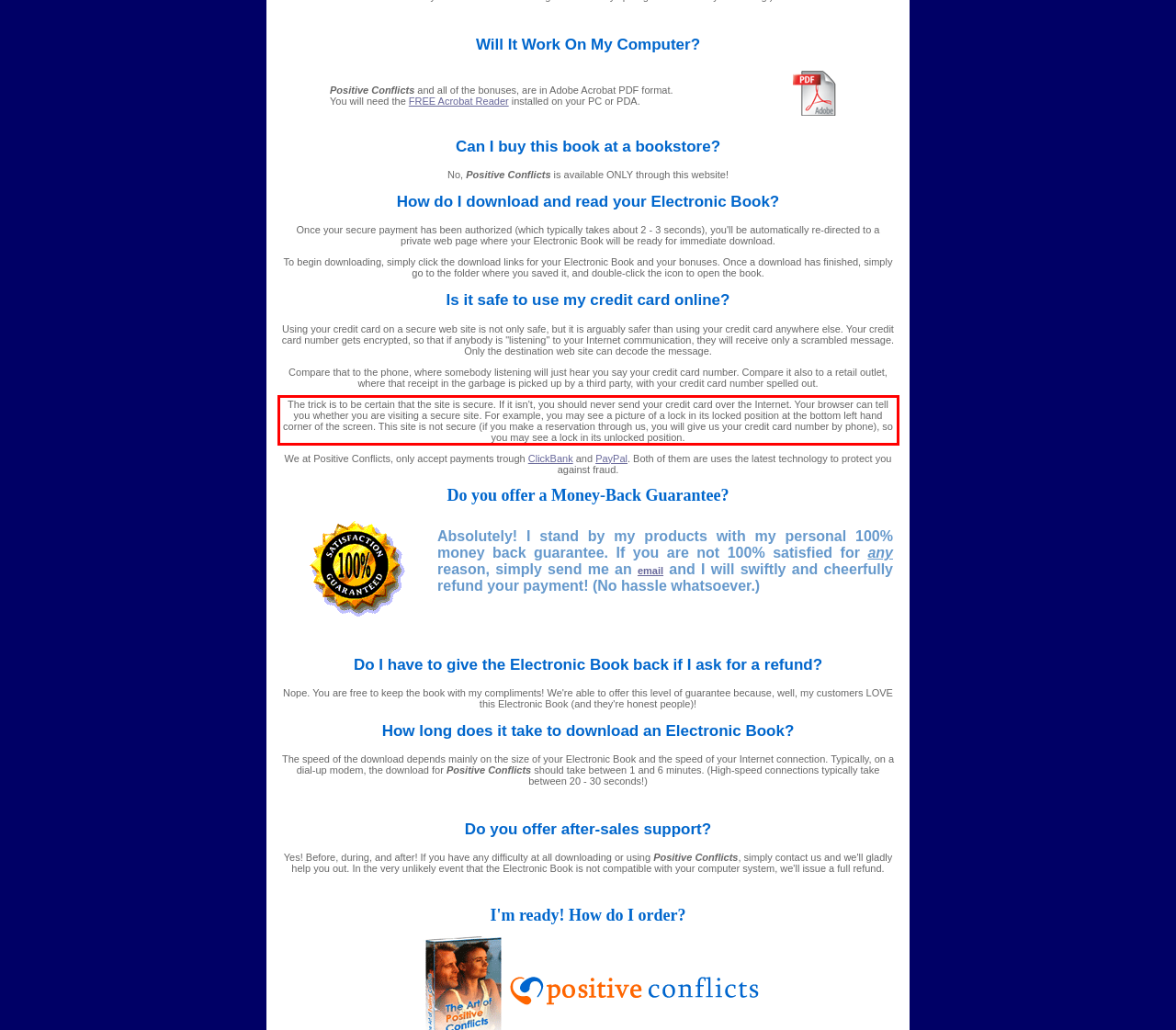You are presented with a webpage screenshot featuring a red bounding box. Perform OCR on the text inside the red bounding box and extract the content.

The trick is to be certain that the site is secure. If it isn't, you should never send your credit card over the Internet. Your browser can tell you whether you are visiting a secure site. For example, you may see a picture of a lock in its locked position at the bottom left hand corner of the screen. This site is not secure (if you make a reservation through us, you will give us your credit card number by phone), so you may see a lock in its unlocked position.